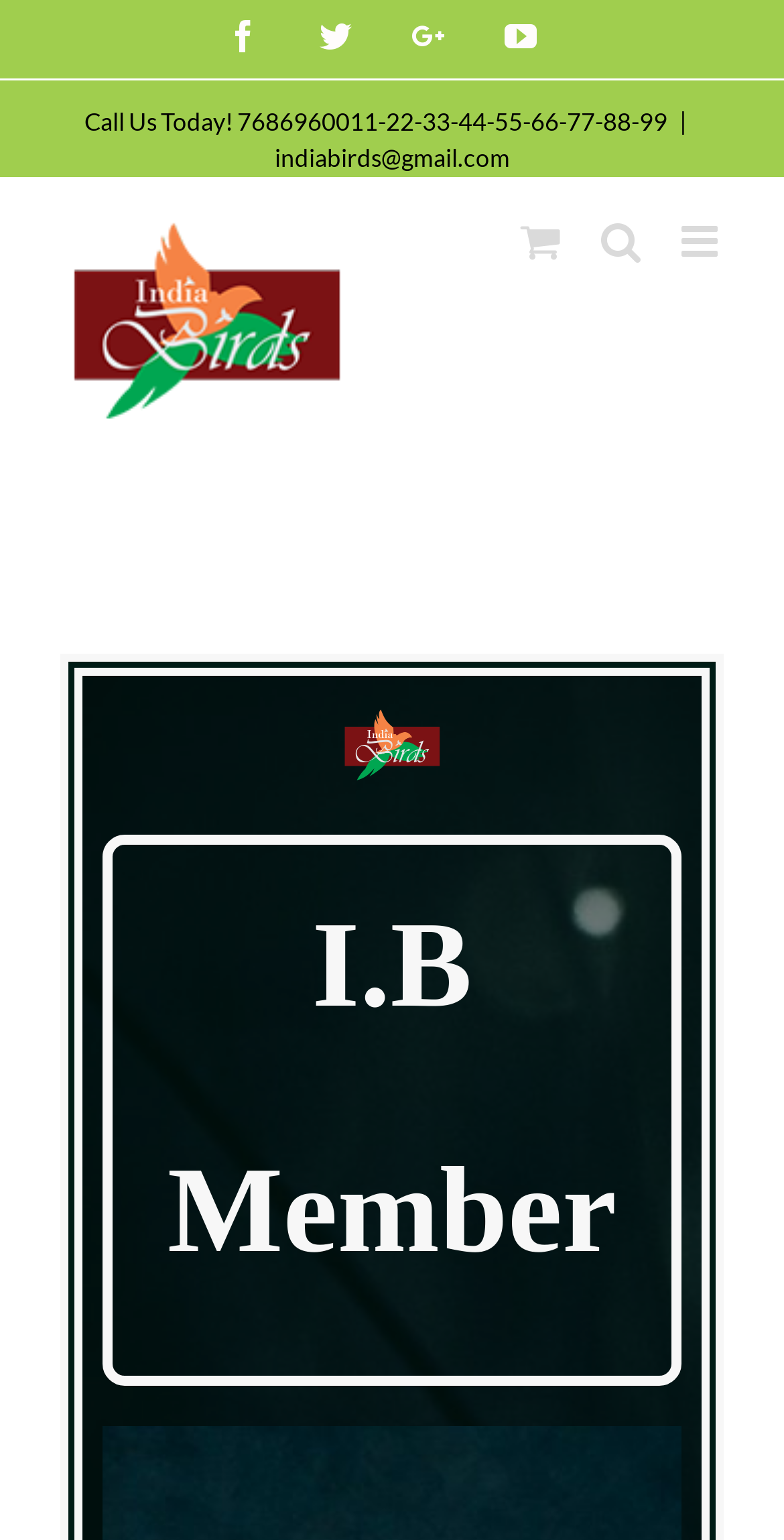Determine the bounding box coordinates for the clickable element required to fulfill the instruction: "Go to previous post". Provide the coordinates as four float numbers between 0 and 1, i.e., [left, top, right, bottom].

None